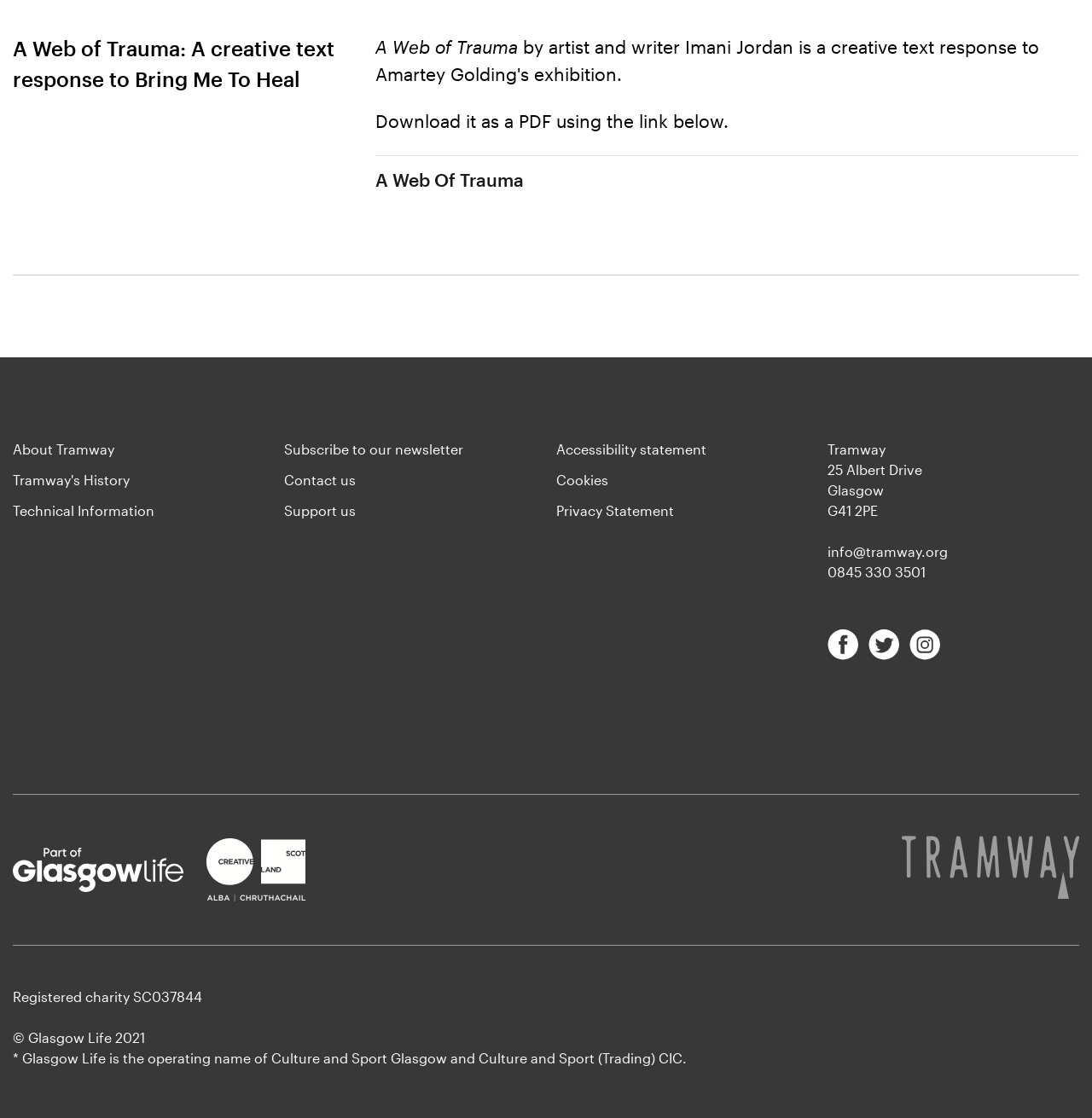Identify the bounding box coordinates of the part that should be clicked to carry out this instruction: "View Level 2 ASP Electrical Contractors".

None